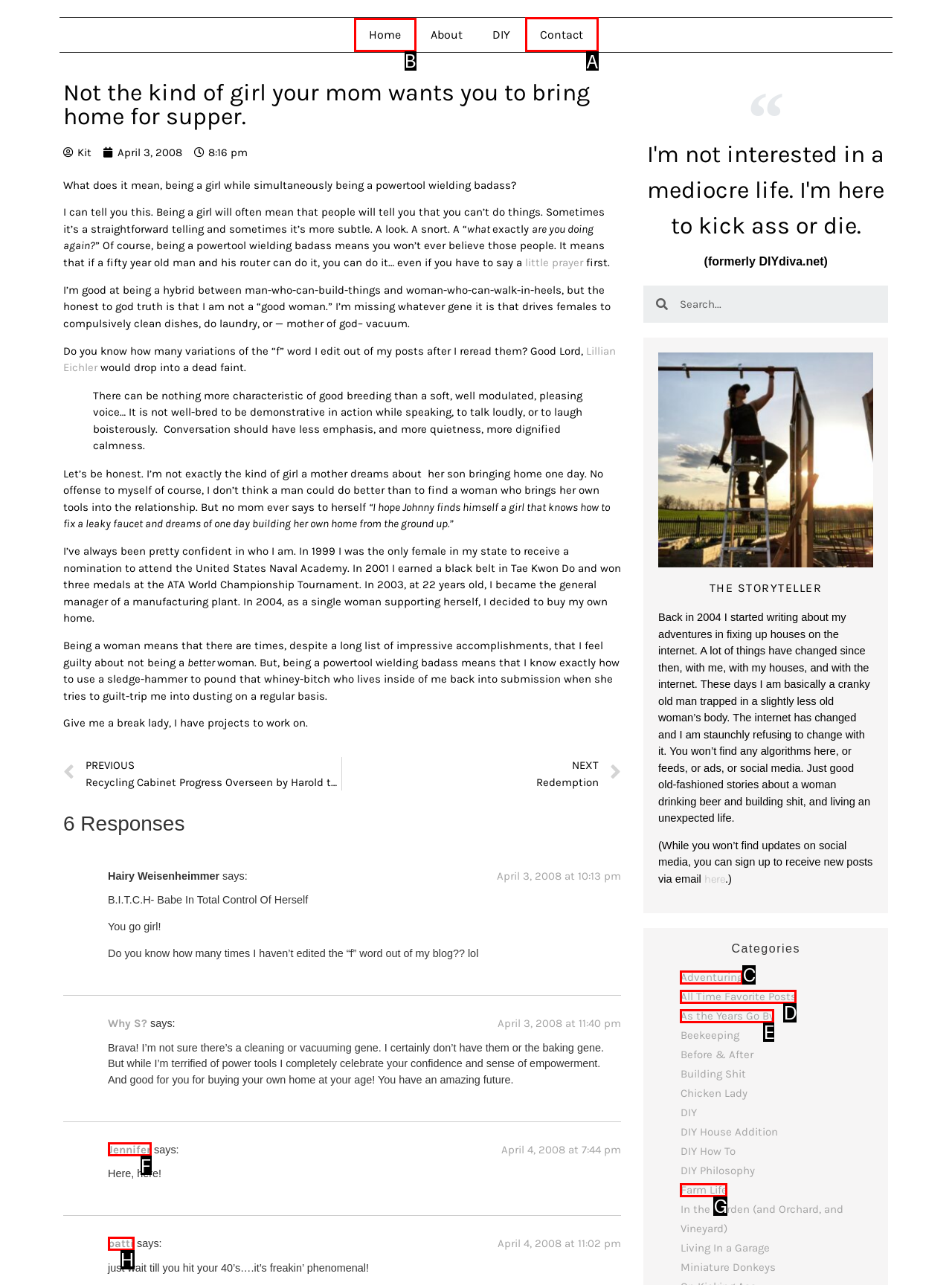Specify which HTML element I should click to complete this instruction: Click on the 'Home' link Answer with the letter of the relevant option.

B